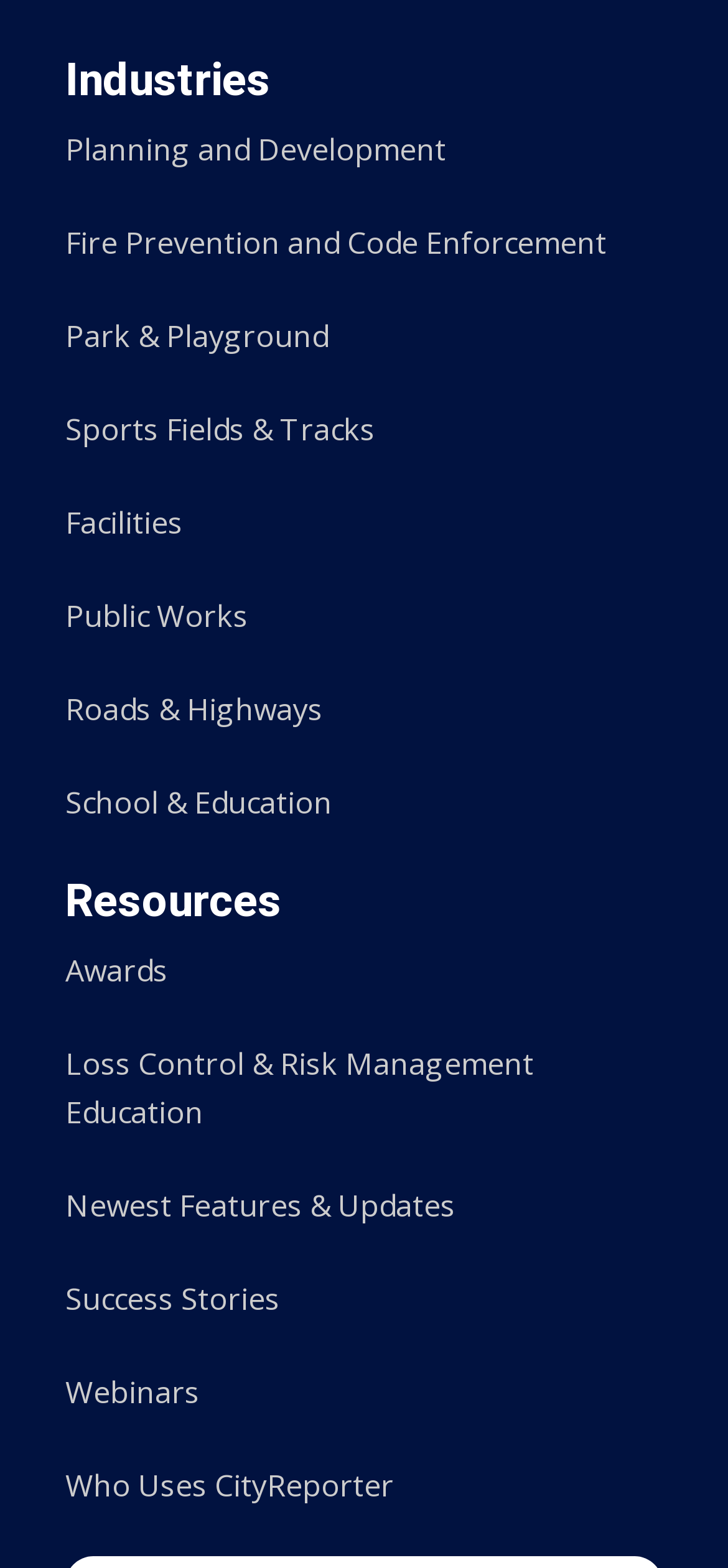What is the last link under 'Resources'?
Using the image, give a concise answer in the form of a single word or short phrase.

Who Uses CityReporter